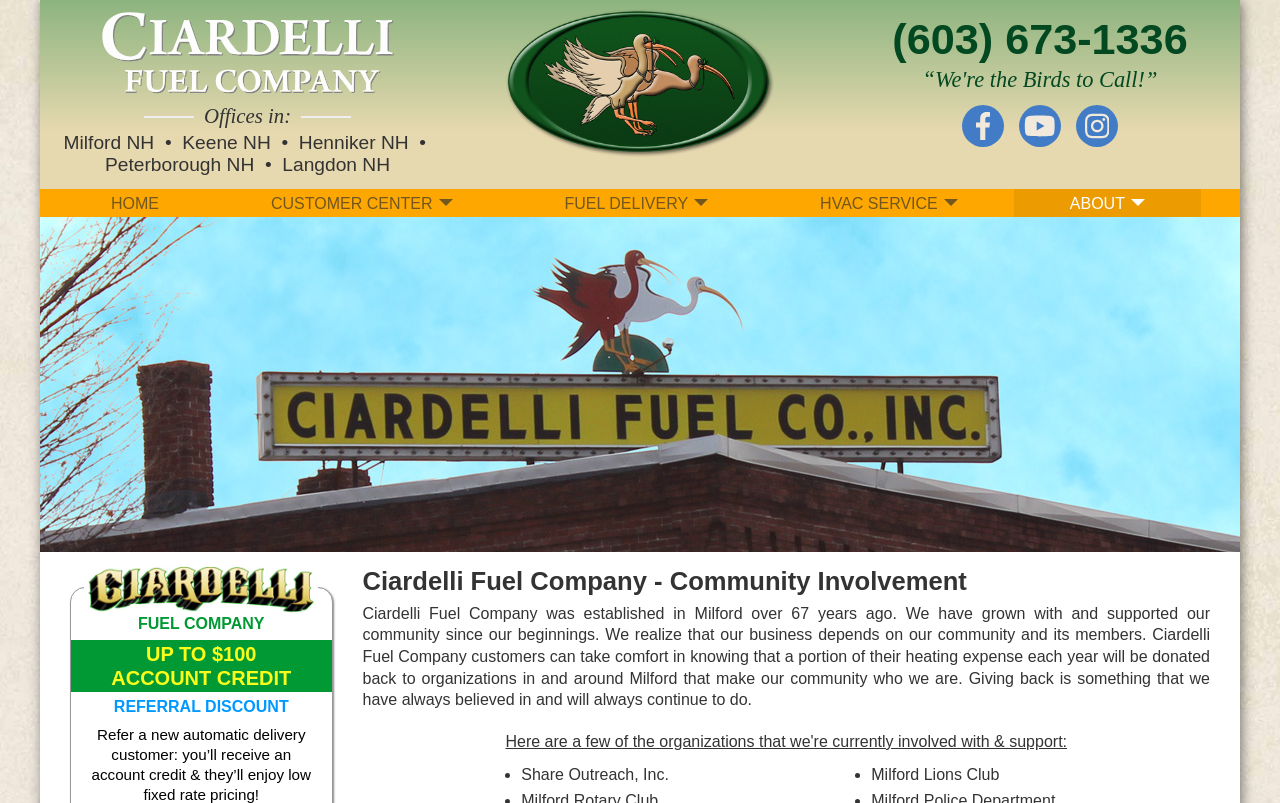Respond to the question below with a single word or phrase: What services does Ciardelli Fuel offer?

Propane delivery, Oil delivery, HVAC services